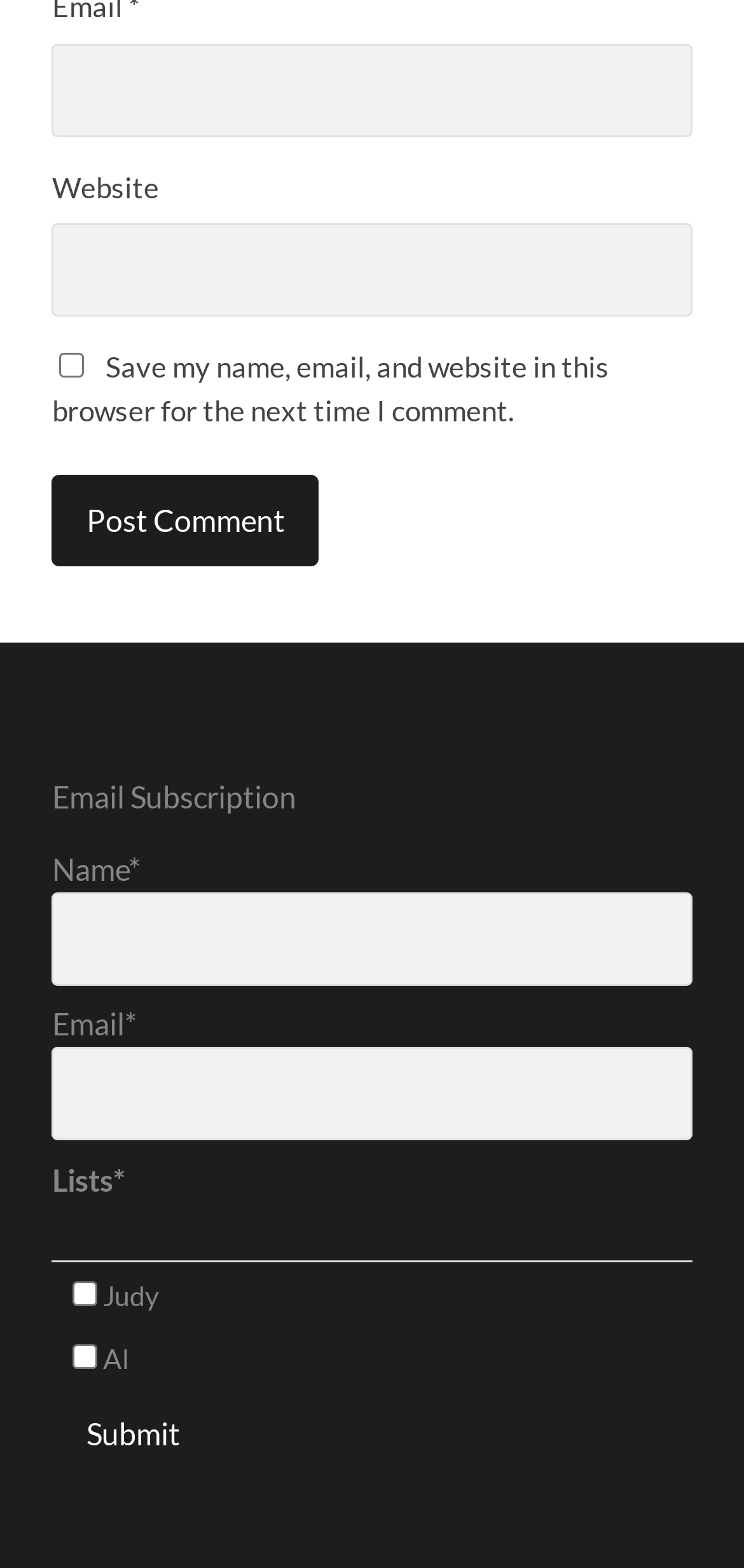What is the purpose of the checkbox 'Save my name, email, and website in this browser for the next time I comment'?
Based on the image, give a one-word or short phrase answer.

To save comment information